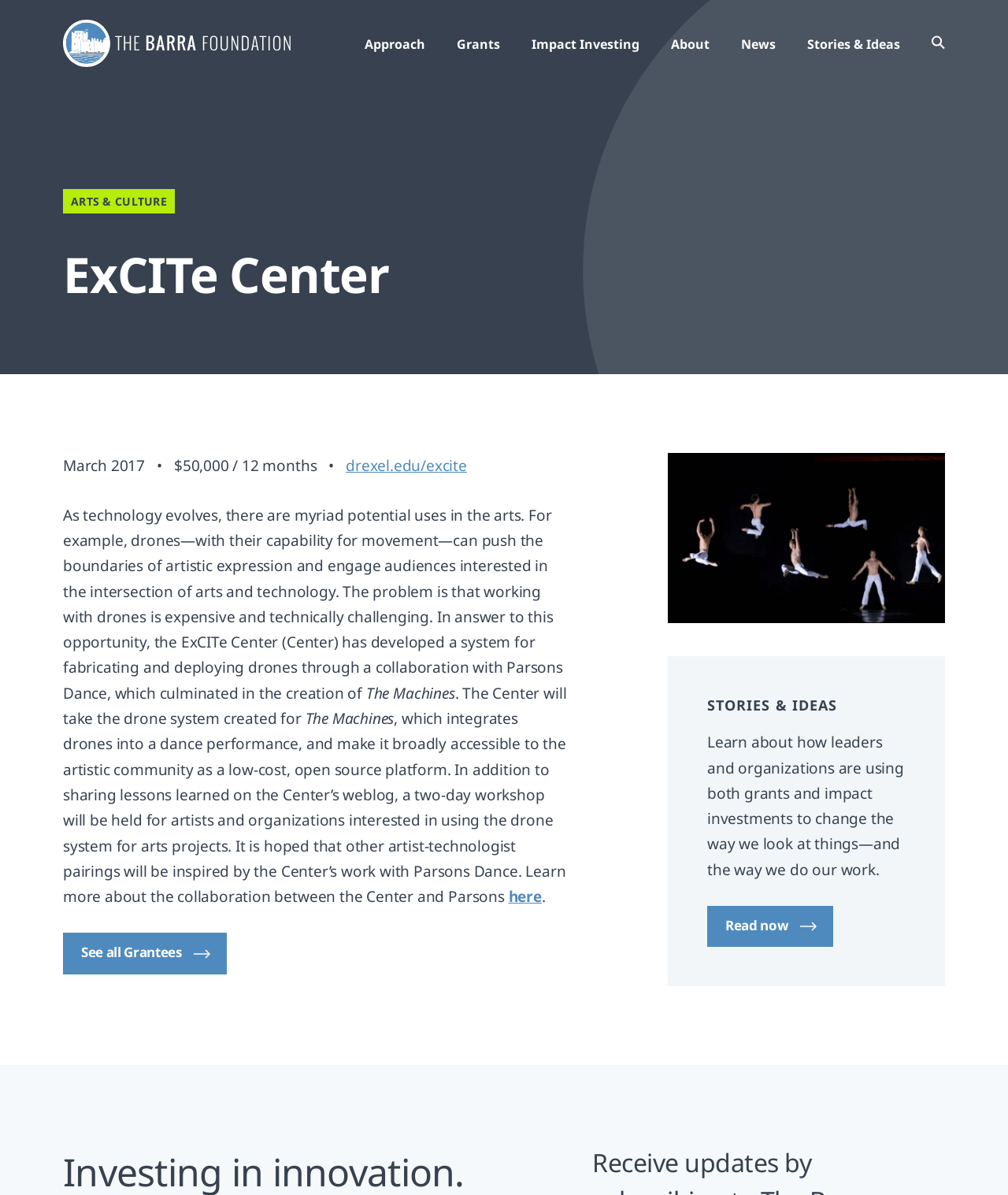Pinpoint the bounding box coordinates of the clickable element to carry out the following instruction: "Visit the ExCITe Center webpage."

[0.343, 0.381, 0.463, 0.398]